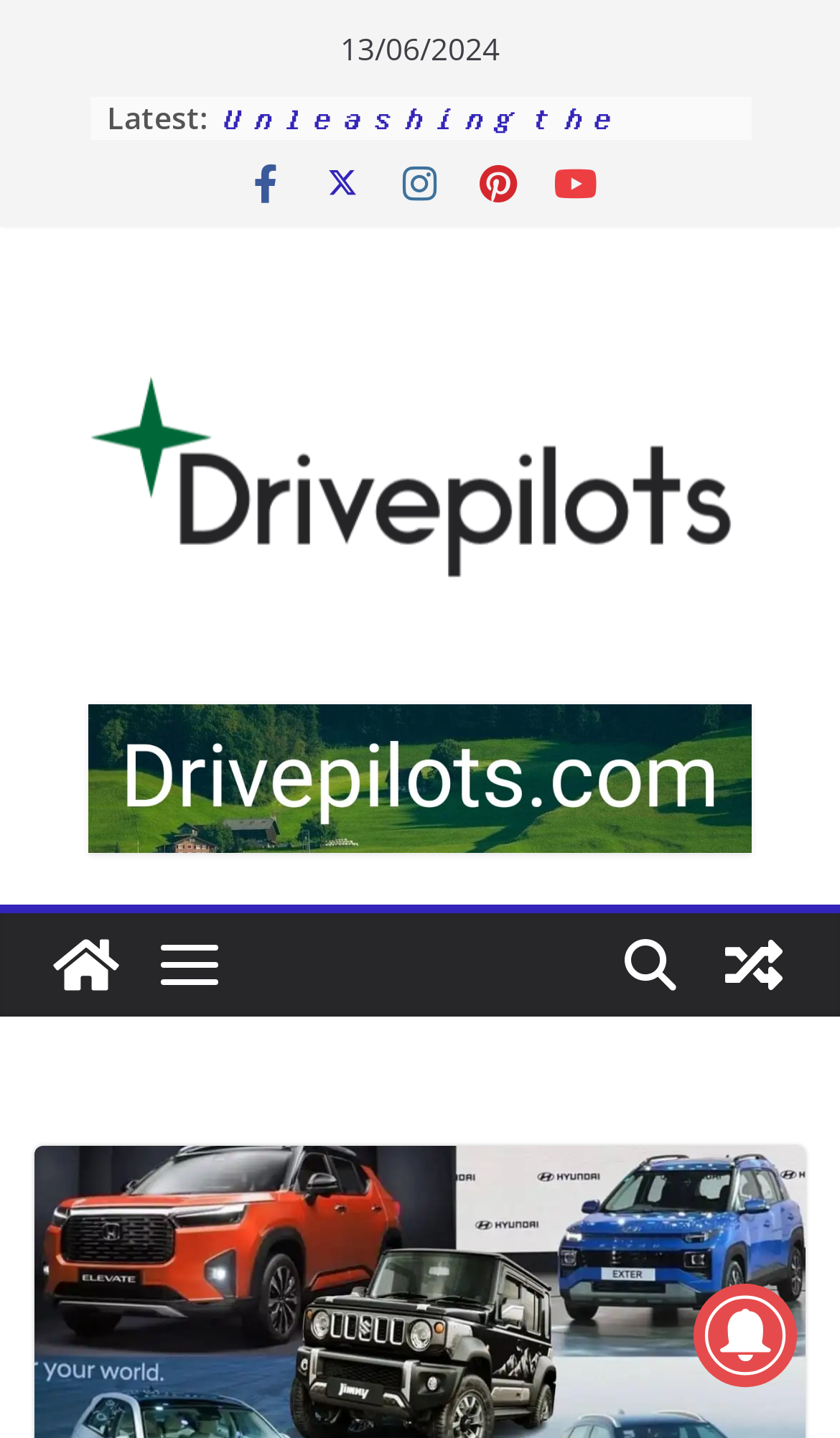Please identify the primary heading of the webpage and give its text content.

The Year of Innovation: 10 Cars Reshaping India’s Automobile Landscape